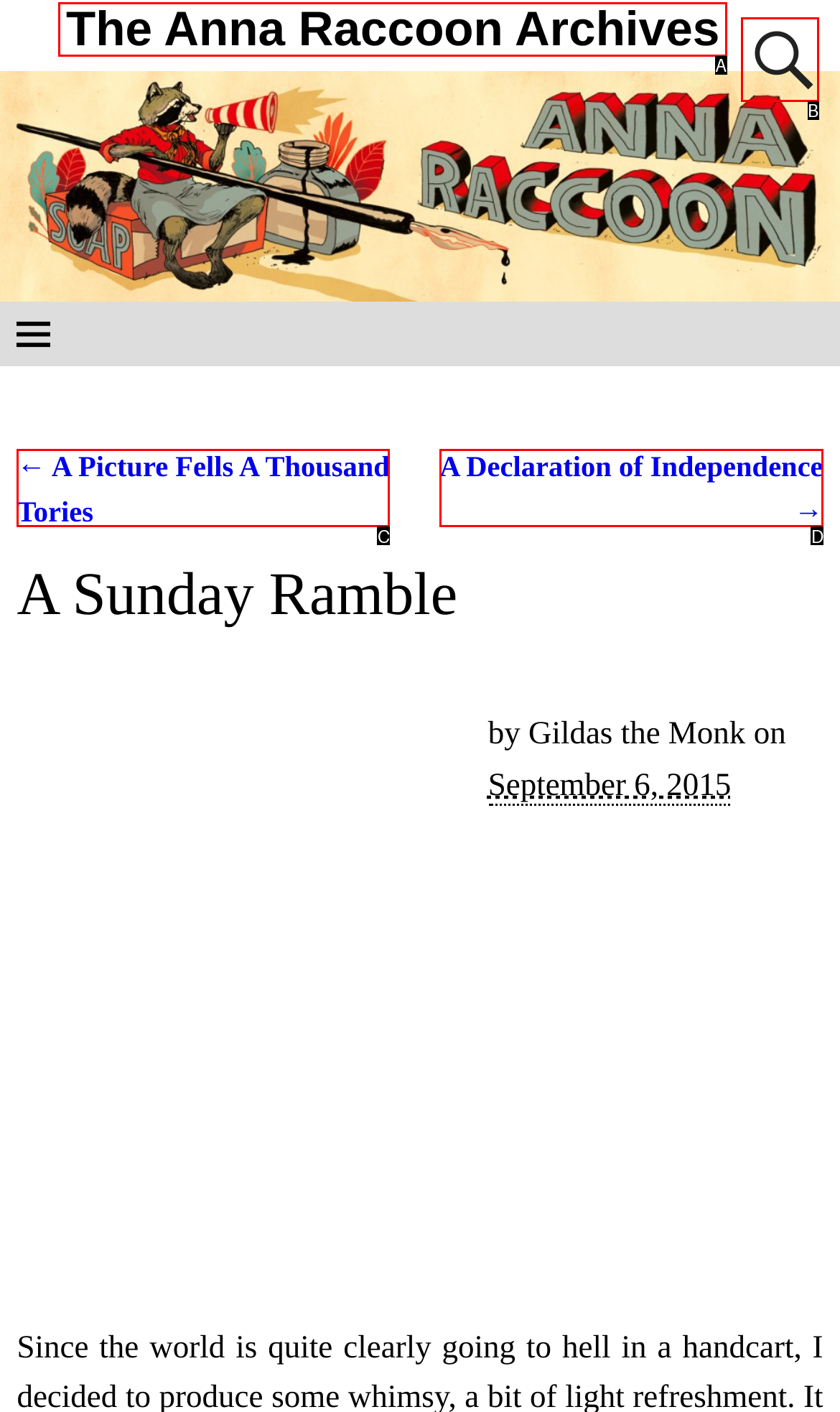Choose the option that aligns with the description: To My Dear Sister Marig
Respond with the letter of the chosen option directly.

None